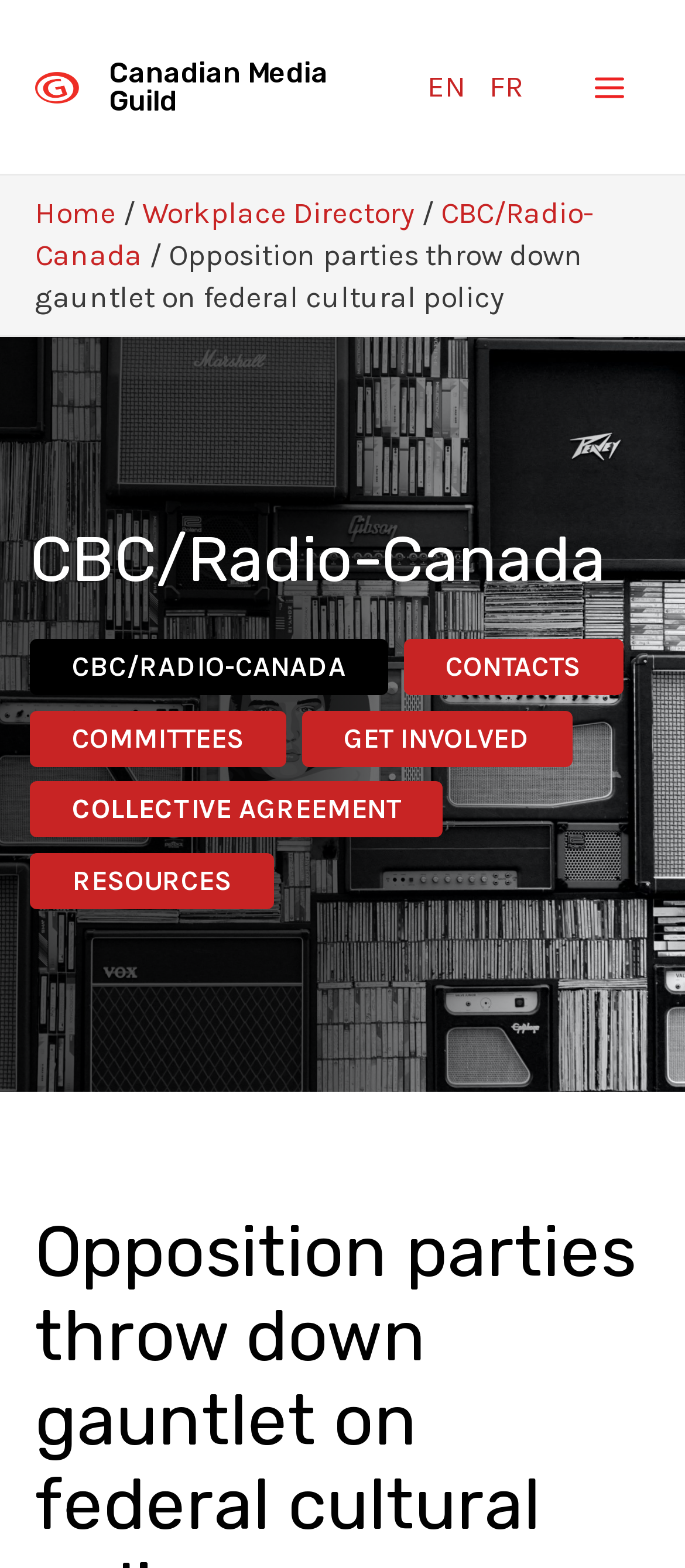Determine the bounding box coordinates of the clickable element to complete this instruction: "Read the article about Opposition parties throw down gauntlet on federal cultural policy". Provide the coordinates in the format of four float numbers between 0 and 1, [left, top, right, bottom].

[0.051, 0.151, 0.851, 0.2]